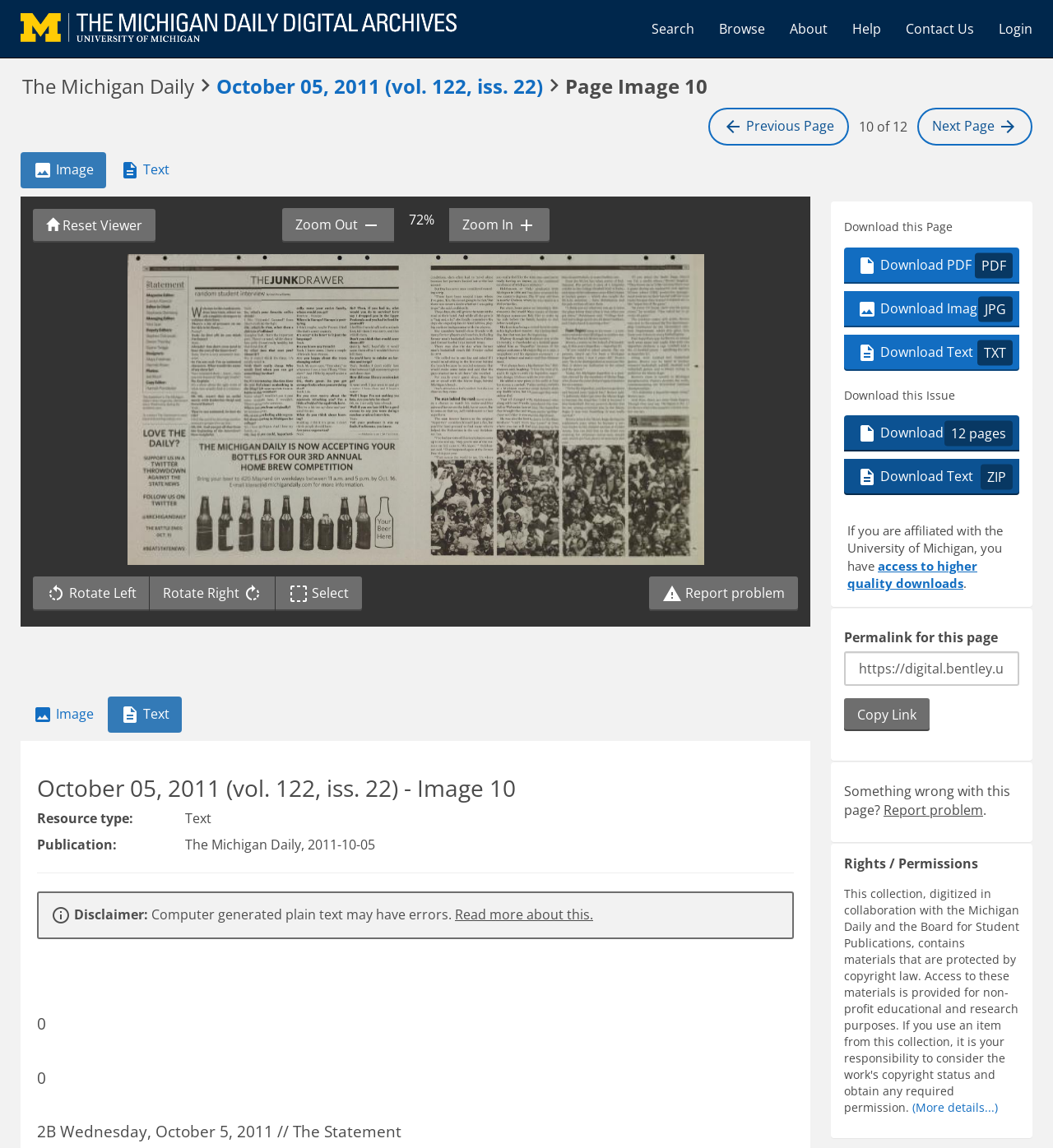What is the purpose of the 'Reset Viewer' button?
Give a thorough and detailed response to the question.

I found the answer by looking at the button ' Reset Viewer' which suggests that it resets the viewer to its default state.